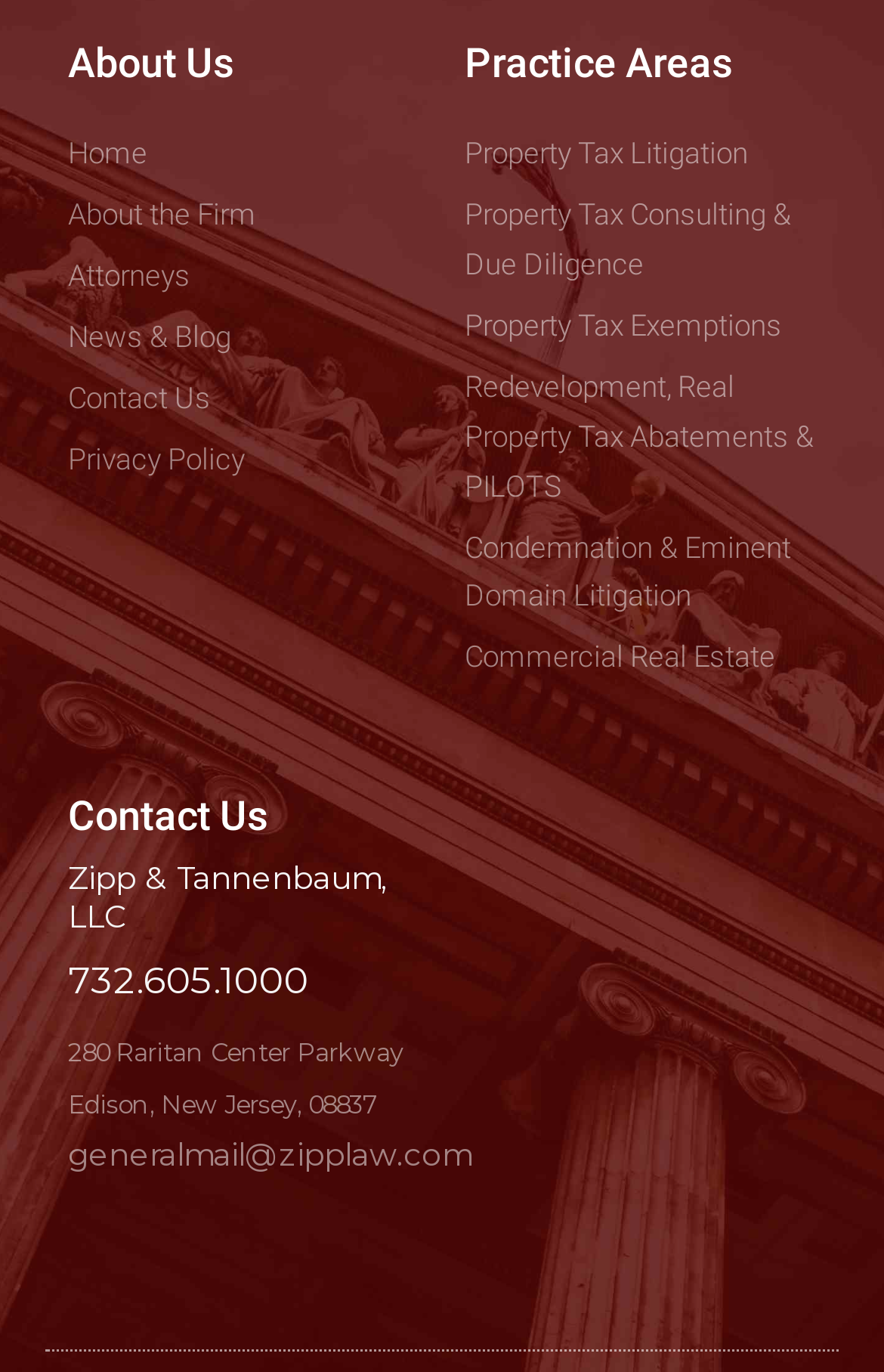Bounding box coordinates must be specified in the format (top-left x, top-left y, bottom-right x, bottom-right y). All values should be floating point numbers between 0 and 1. What are the bounding box coordinates of the UI element described as: generalmail@zipplaw.com

[0.077, 0.828, 0.533, 0.854]